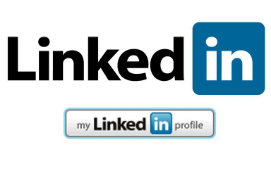Give an elaborate caption for the image.

The image prominently features the LinkedIn logo, known for its distinct blue color and professional aesthetic. The top part displays the bold word "LinkedIn," which is the name of the popular professional networking platform that connects individuals with potential employers, colleagues, and professional resources. Below it is a smaller graphic that states "my LinkedIn profile," indicating a personal or user-specific profile link. This design suggests a focus on building professional identity and networking opportunities, aligning with LinkedIn's mission to facilitate career growth and professional interactions.